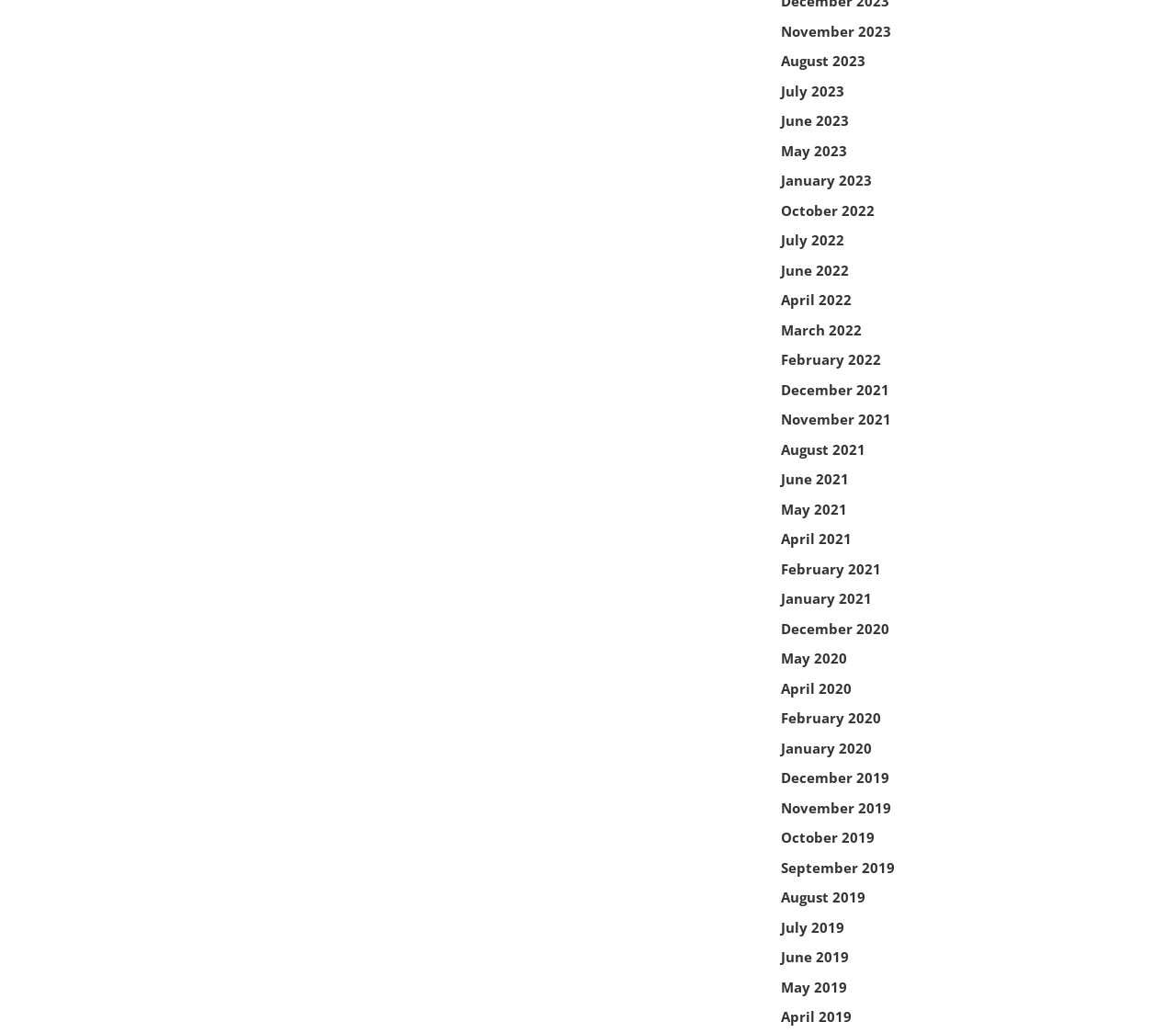For the following element description, predict the bounding box coordinates in the format (top-left x, top-left y, bottom-right x, bottom-right y). All values should be floating point numbers between 0 and 1. Description: aria-label="Search magnifier"

None